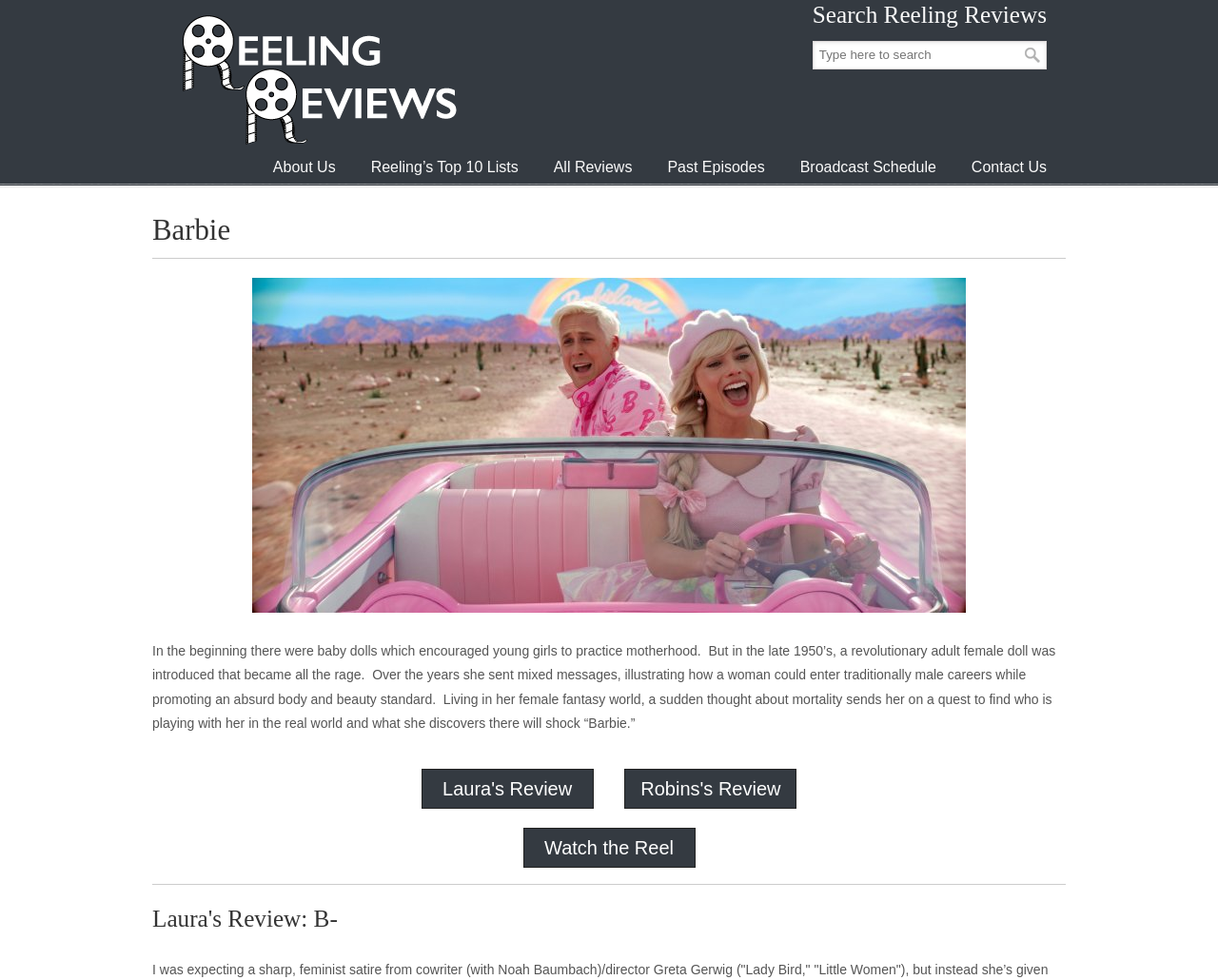Pinpoint the bounding box coordinates of the element to be clicked to execute the instruction: "Search Reeling Reviews".

[0.667, 0.042, 0.859, 0.071]